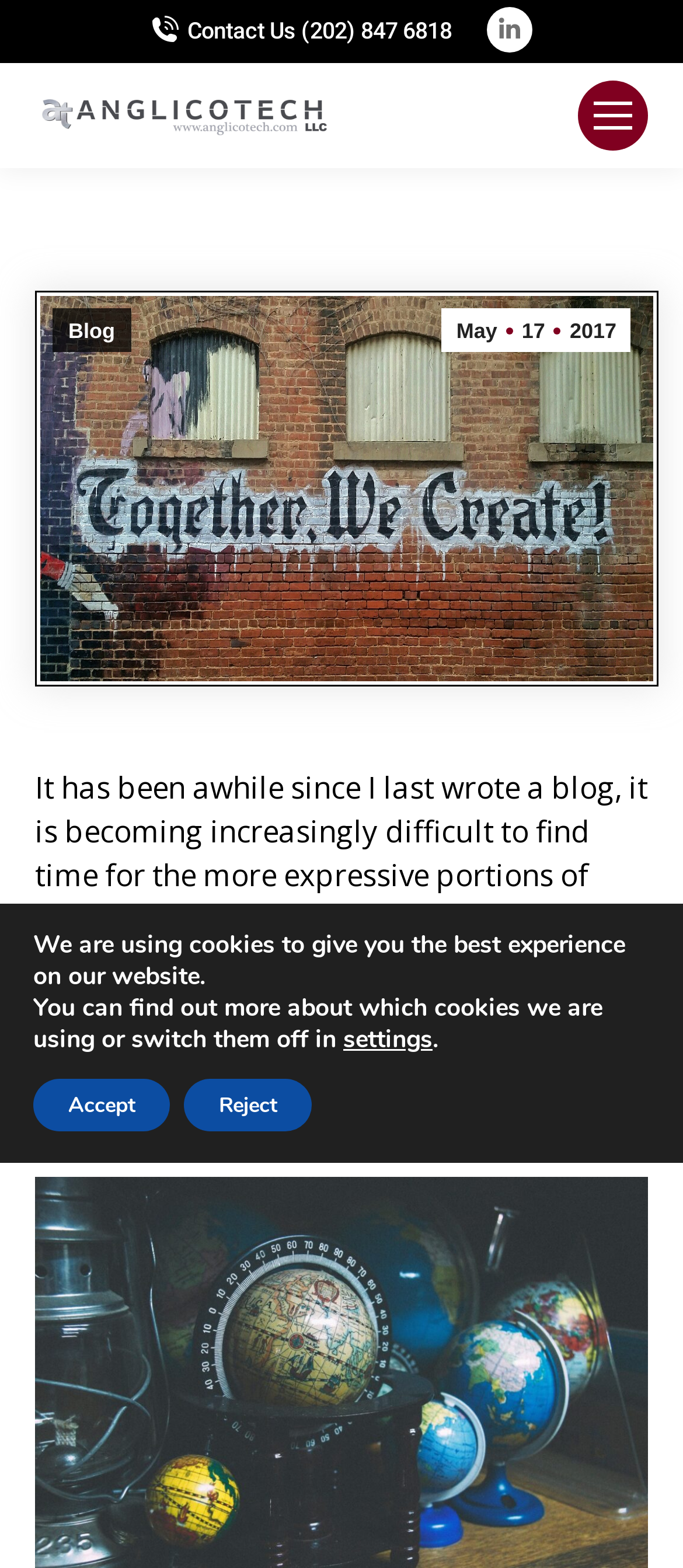Could you locate the bounding box coordinates for the section that should be clicked to accomplish this task: "Open the Linkedin page".

[0.713, 0.004, 0.779, 0.034]